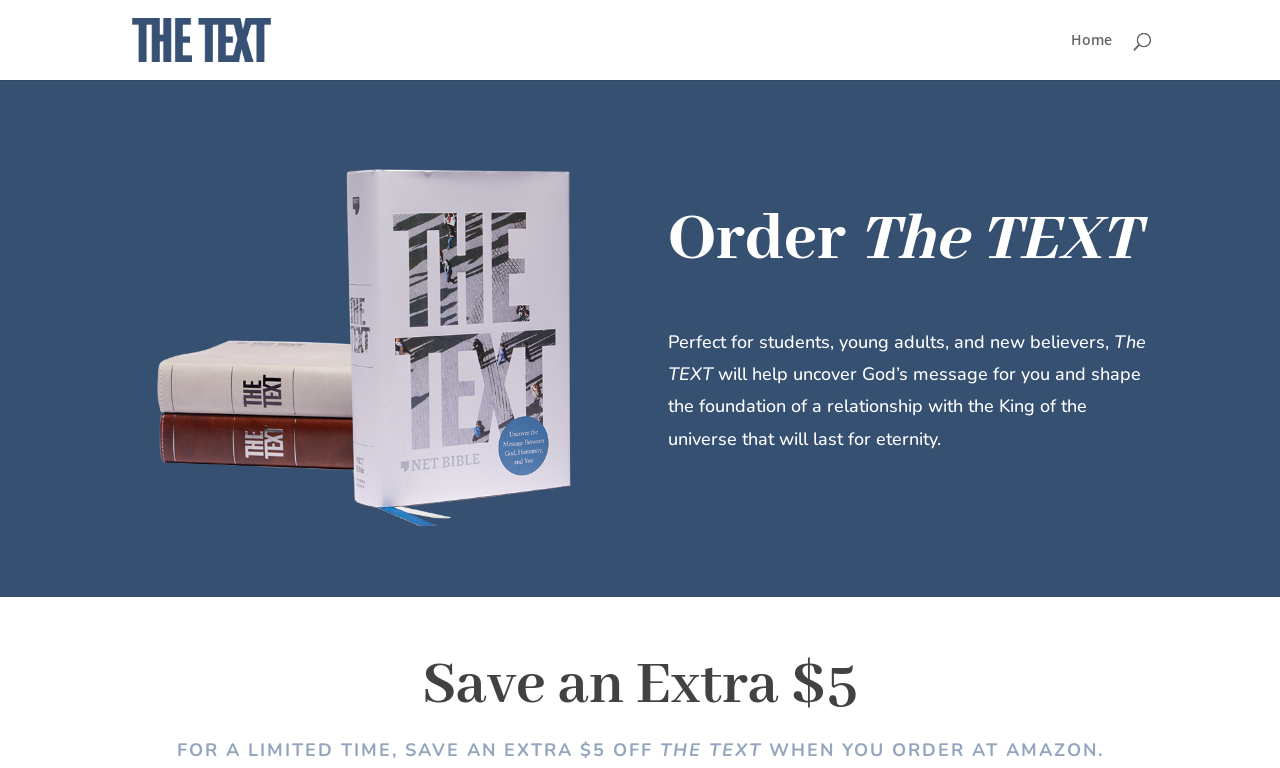Identify the bounding box coordinates of the HTML element based on this description: "alt="The Text"".

[0.103, 0.037, 0.211, 0.062]